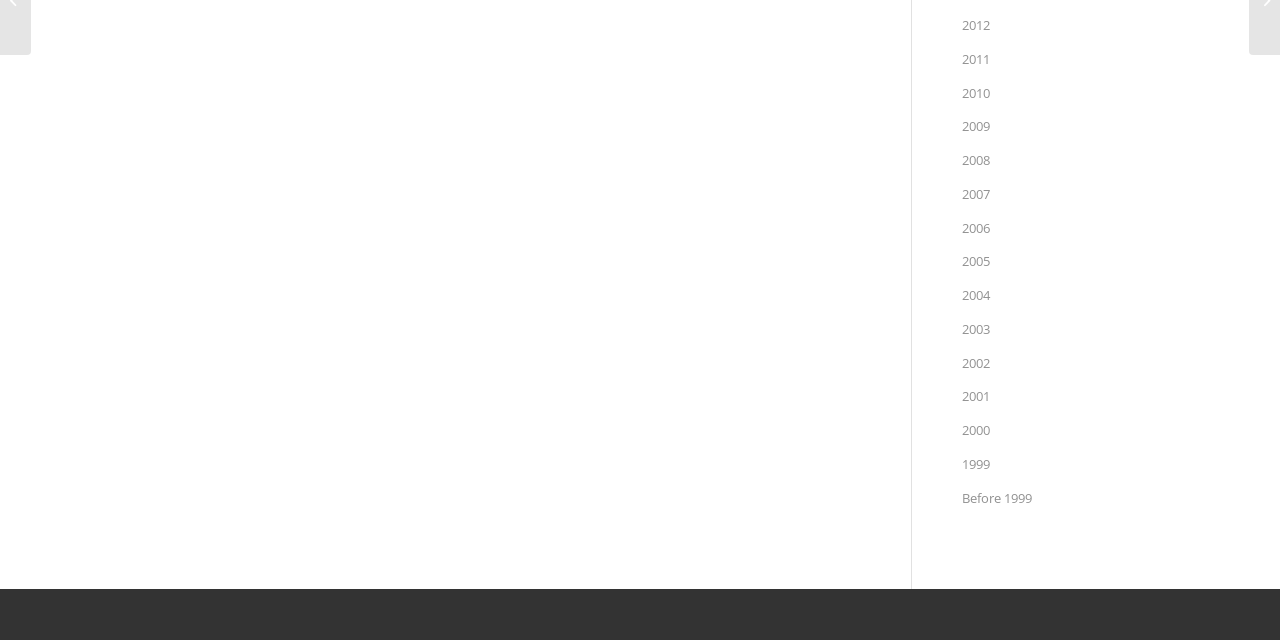For the element described, predict the bounding box coordinates as (top-left x, top-left y, bottom-right x, bottom-right y). All values should be between 0 and 1. Element description: Before 1999

[0.752, 0.753, 0.961, 0.805]